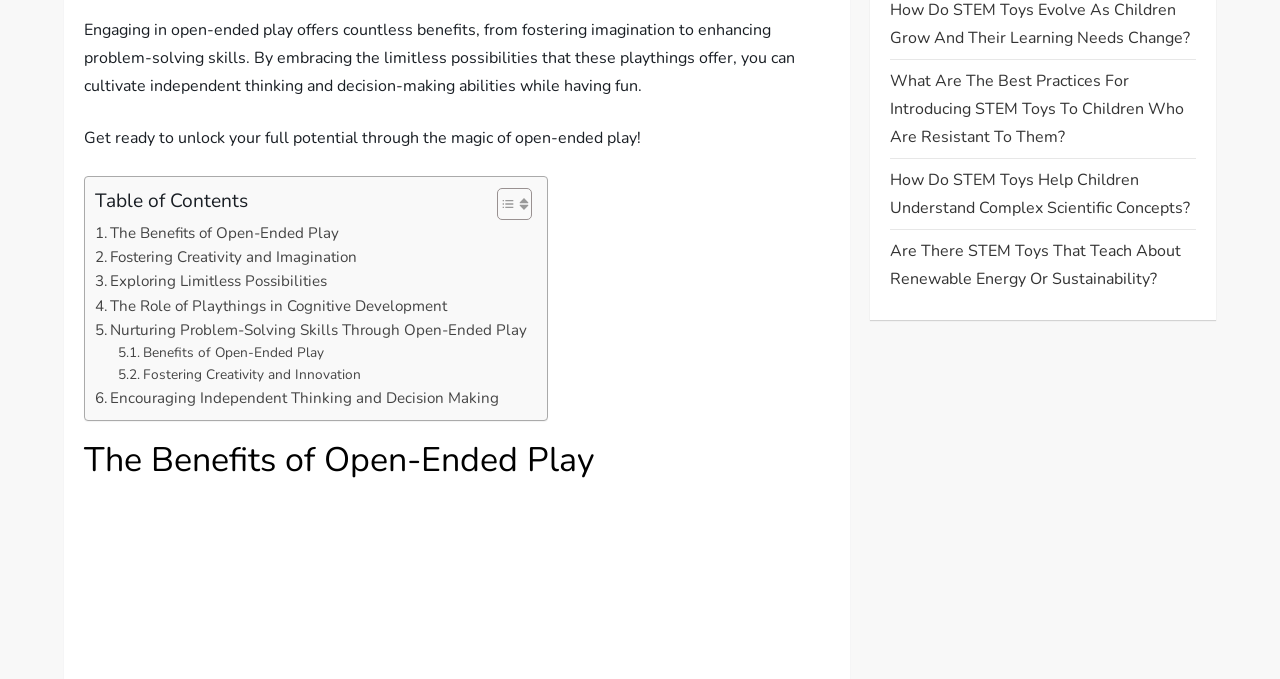Mark the bounding box of the element that matches the following description: "Exploring Limitless Possibilities".

[0.074, 0.397, 0.255, 0.432]